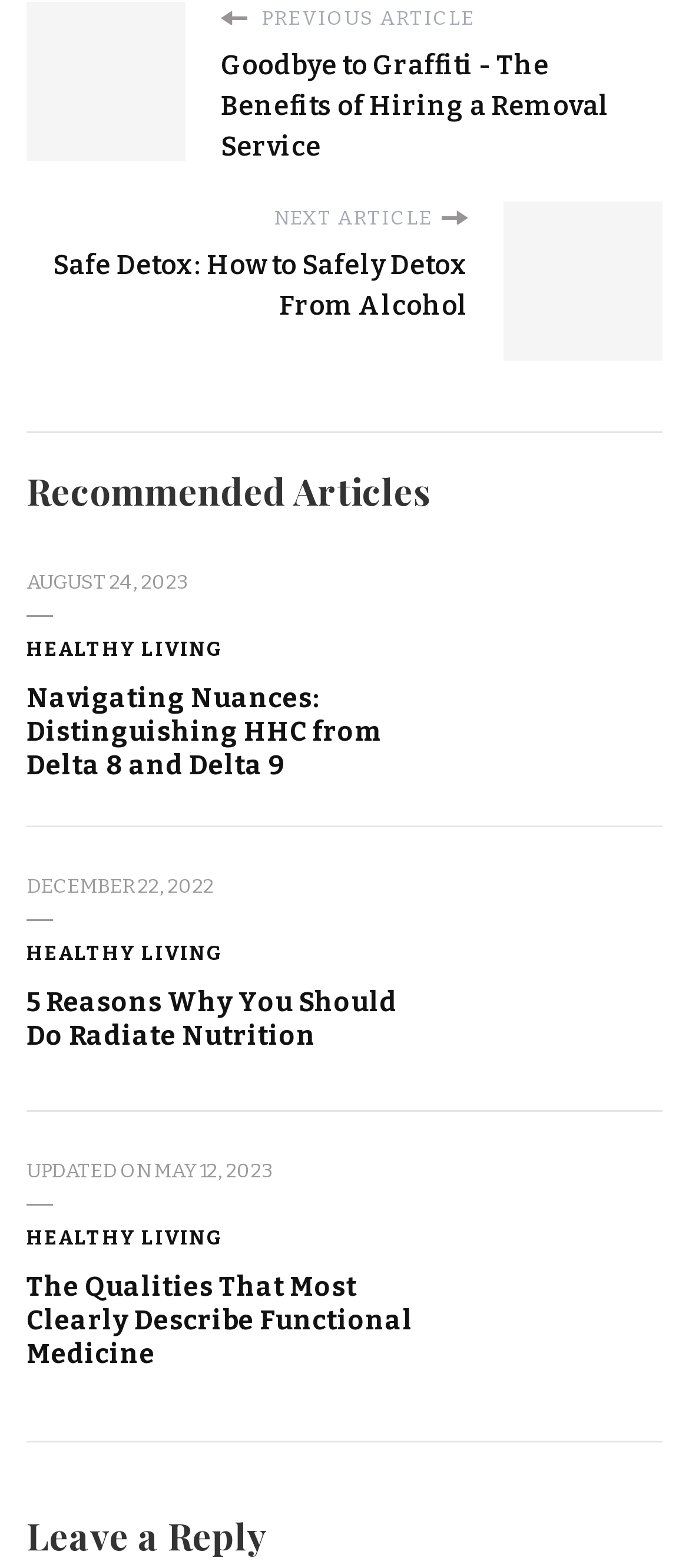From the screenshot, find the bounding box of the UI element matching this description: "December 22, 2022December 22, 2022". Supply the bounding box coordinates in the form [left, top, right, bottom], each a float between 0 and 1.

[0.038, 0.556, 0.31, 0.575]